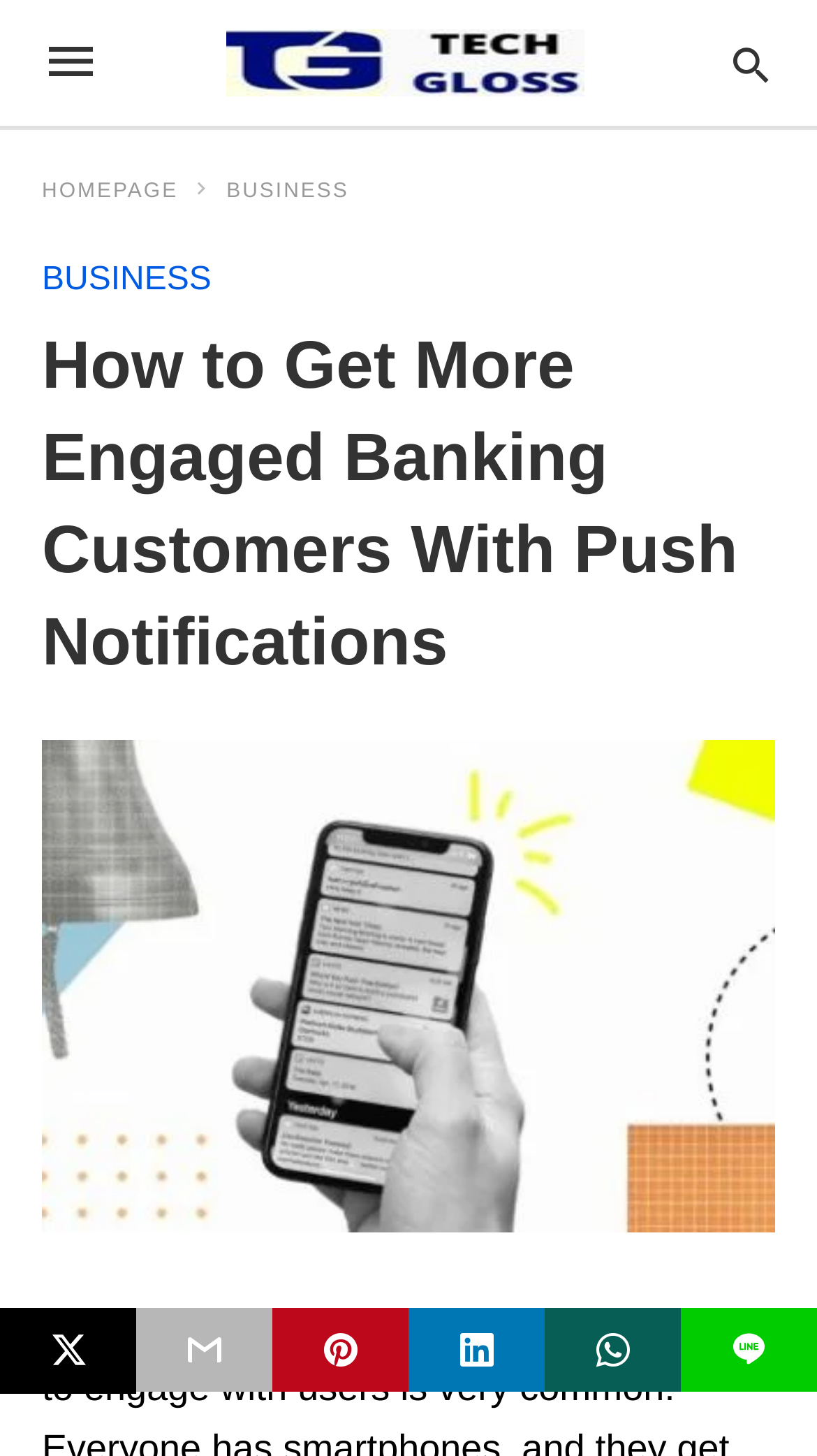What is the purpose of the search bar?
Give a detailed and exhaustive answer to the question.

The search bar has a label text 'Type your query', indicating that its purpose is to allow users to type and search for something.